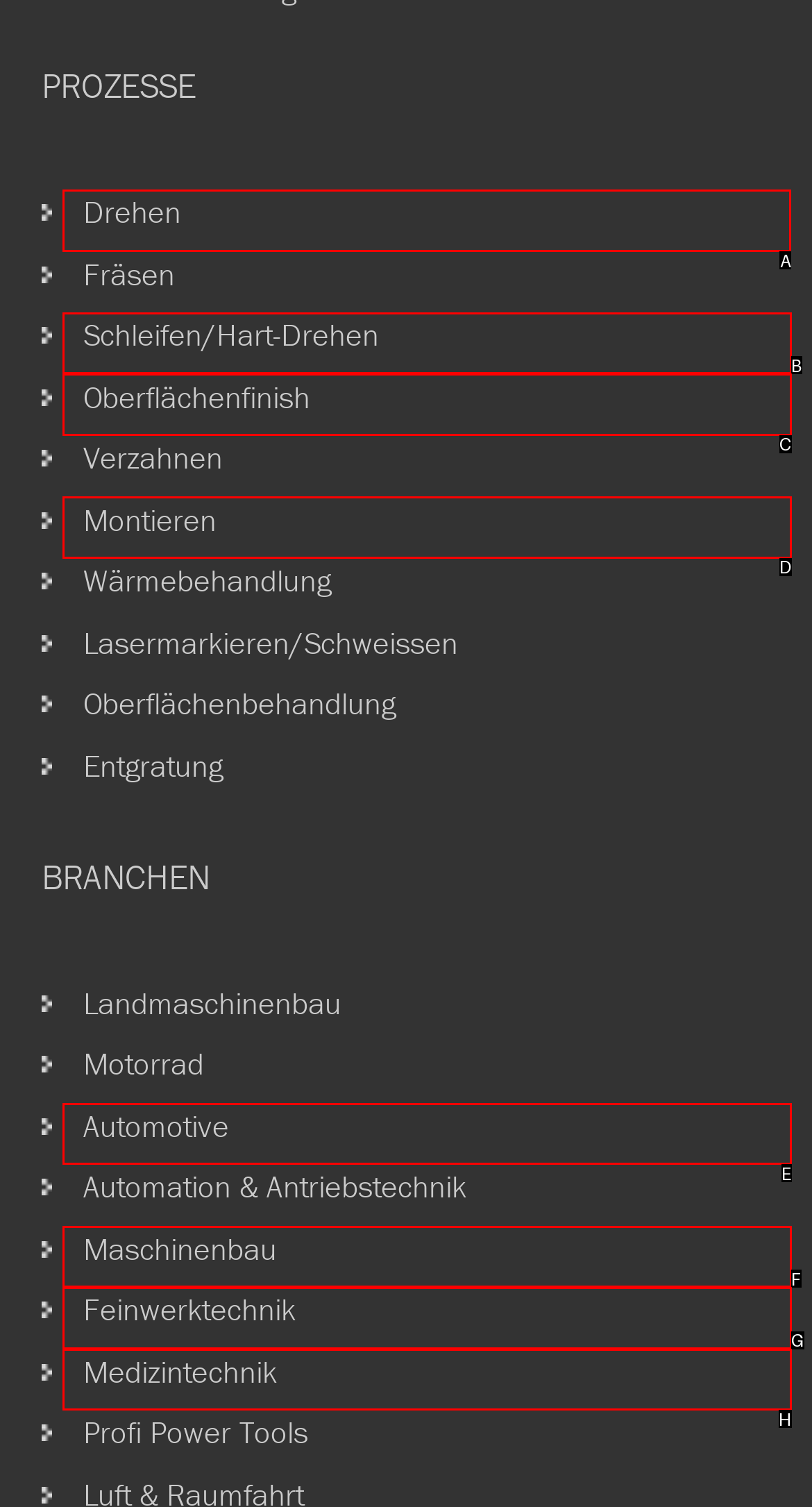Decide which HTML element to click to complete the task: Click the logo of Crenshaw Lighting Provide the letter of the appropriate option.

None